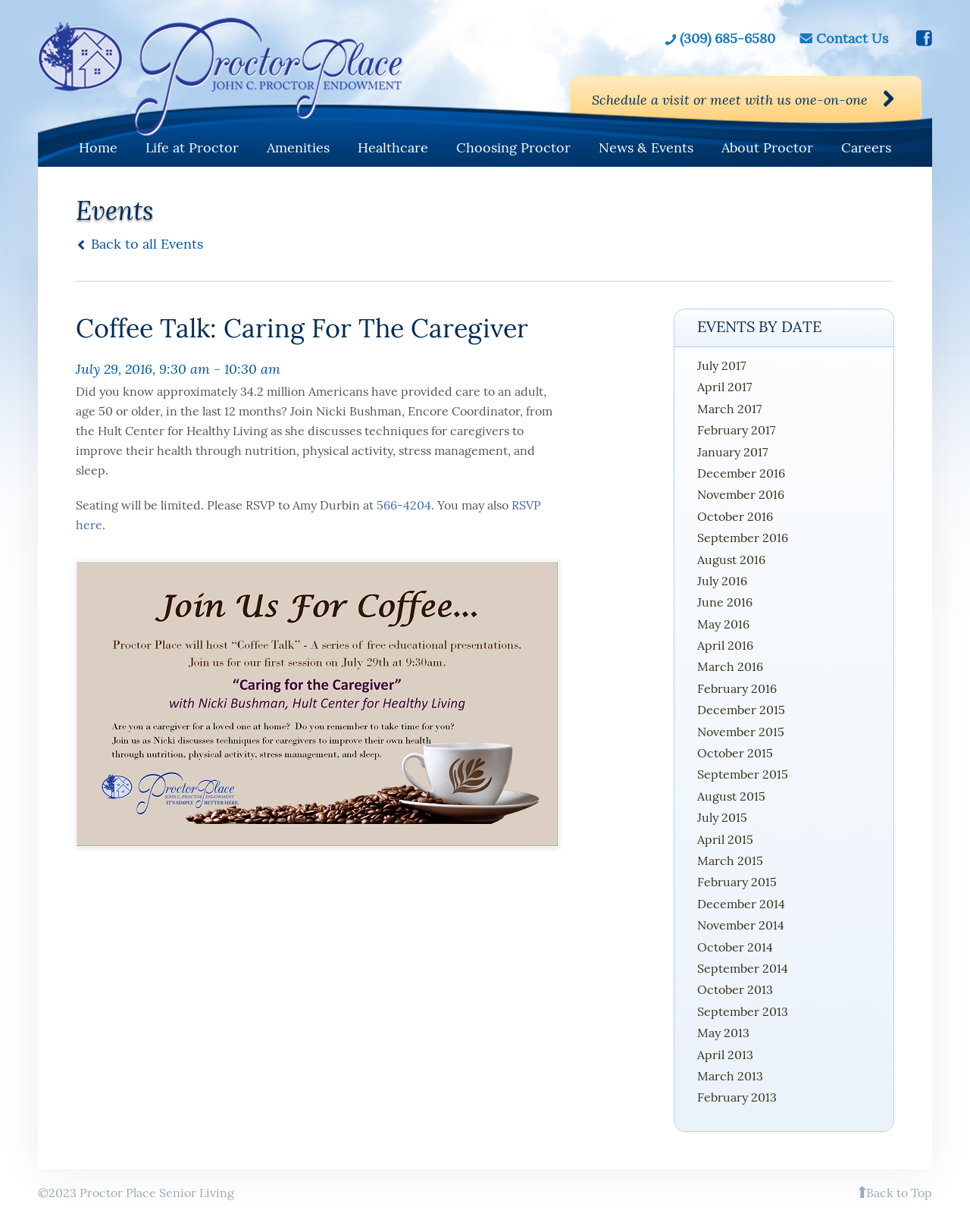Find the bounding box coordinates of the element's region that should be clicked in order to follow the given instruction: "Schedule a visit or meet with us one-on-one". The coordinates should consist of four float numbers between 0 and 1, i.e., [left, top, right, bottom].

[0.588, 0.062, 0.95, 0.1]